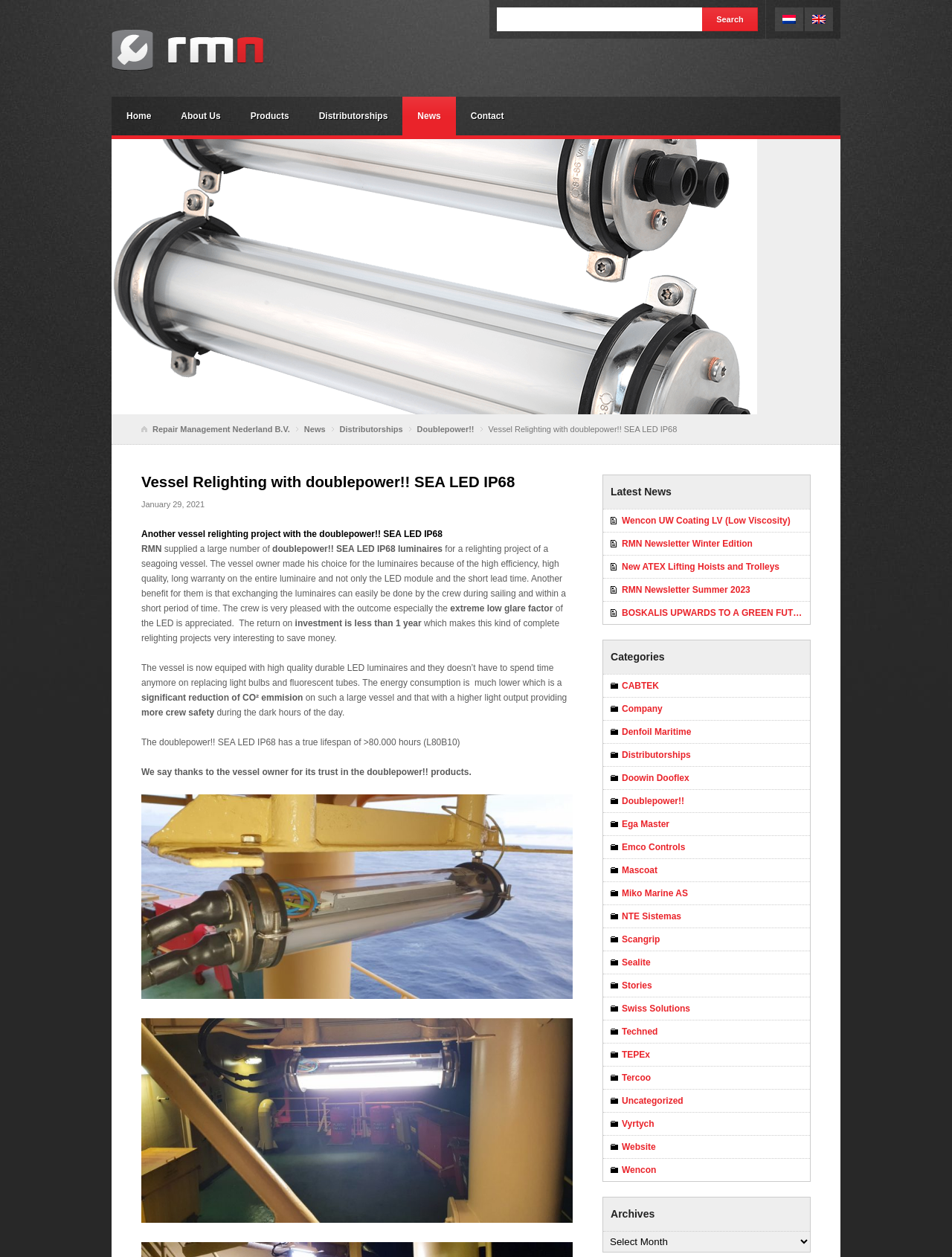Extract the primary heading text from the webpage.

Vessel Relighting with doublepower!! SEA LED IP68